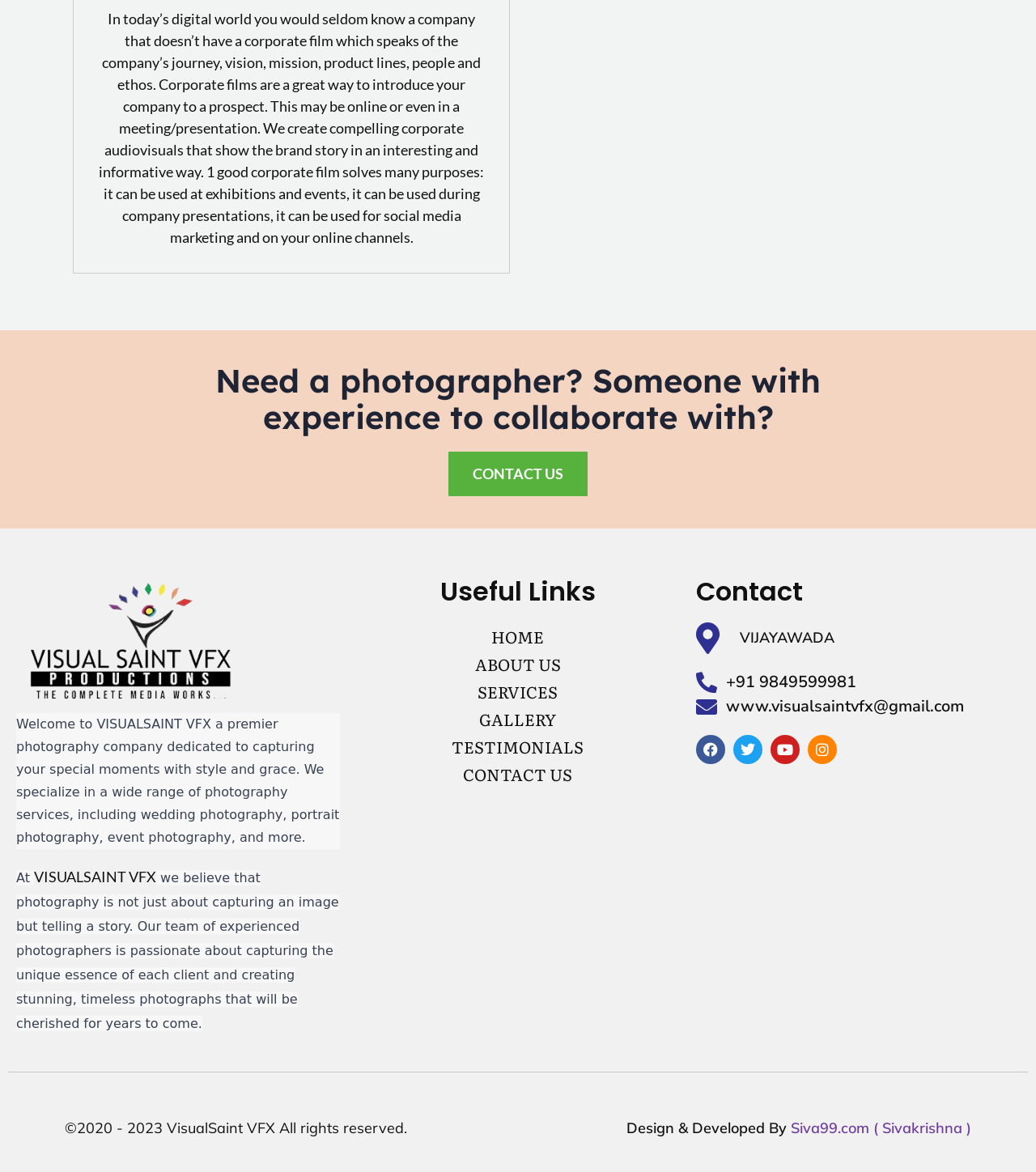Determine the bounding box coordinates for the area that should be clicked to carry out the following instruction: "View GALLERY".

[0.344, 0.601, 0.656, 0.625]